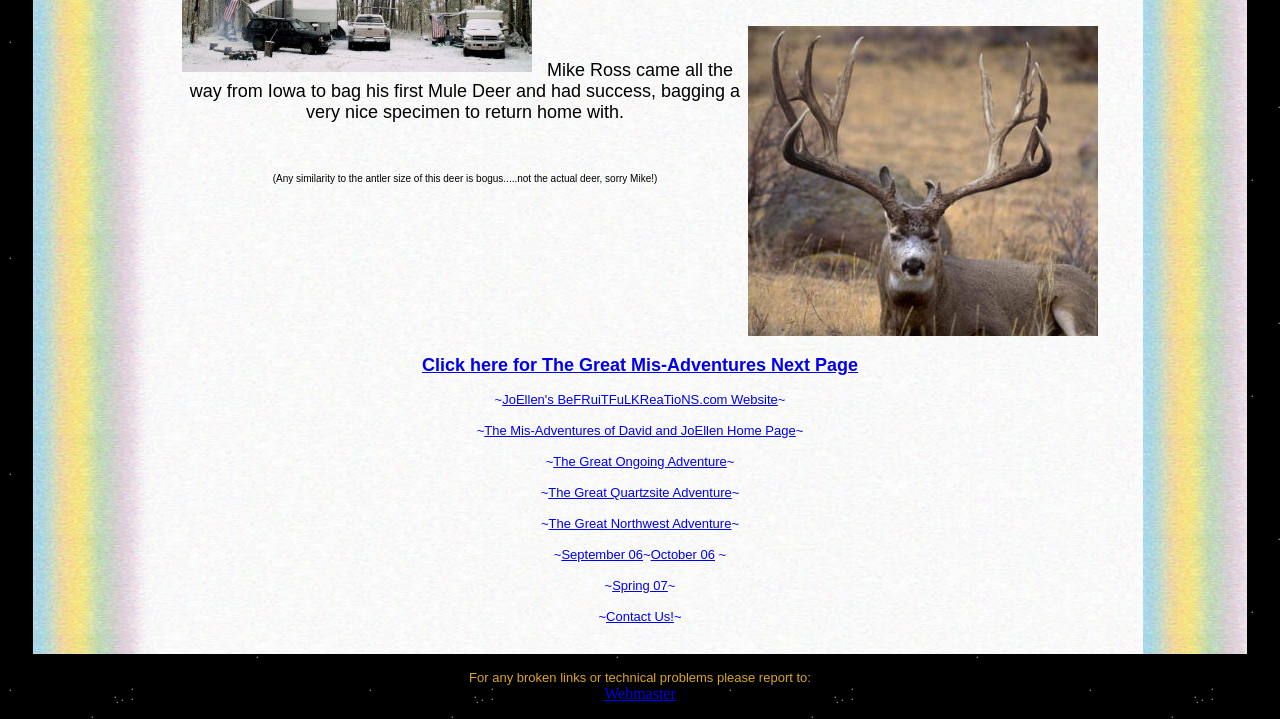Extract the bounding box coordinates of the UI element described by: "Webmaster". The coordinates should include four float numbers ranging from 0 to 1, e.g., [left, top, right, bottom].

[0.472, 0.953, 0.528, 0.976]